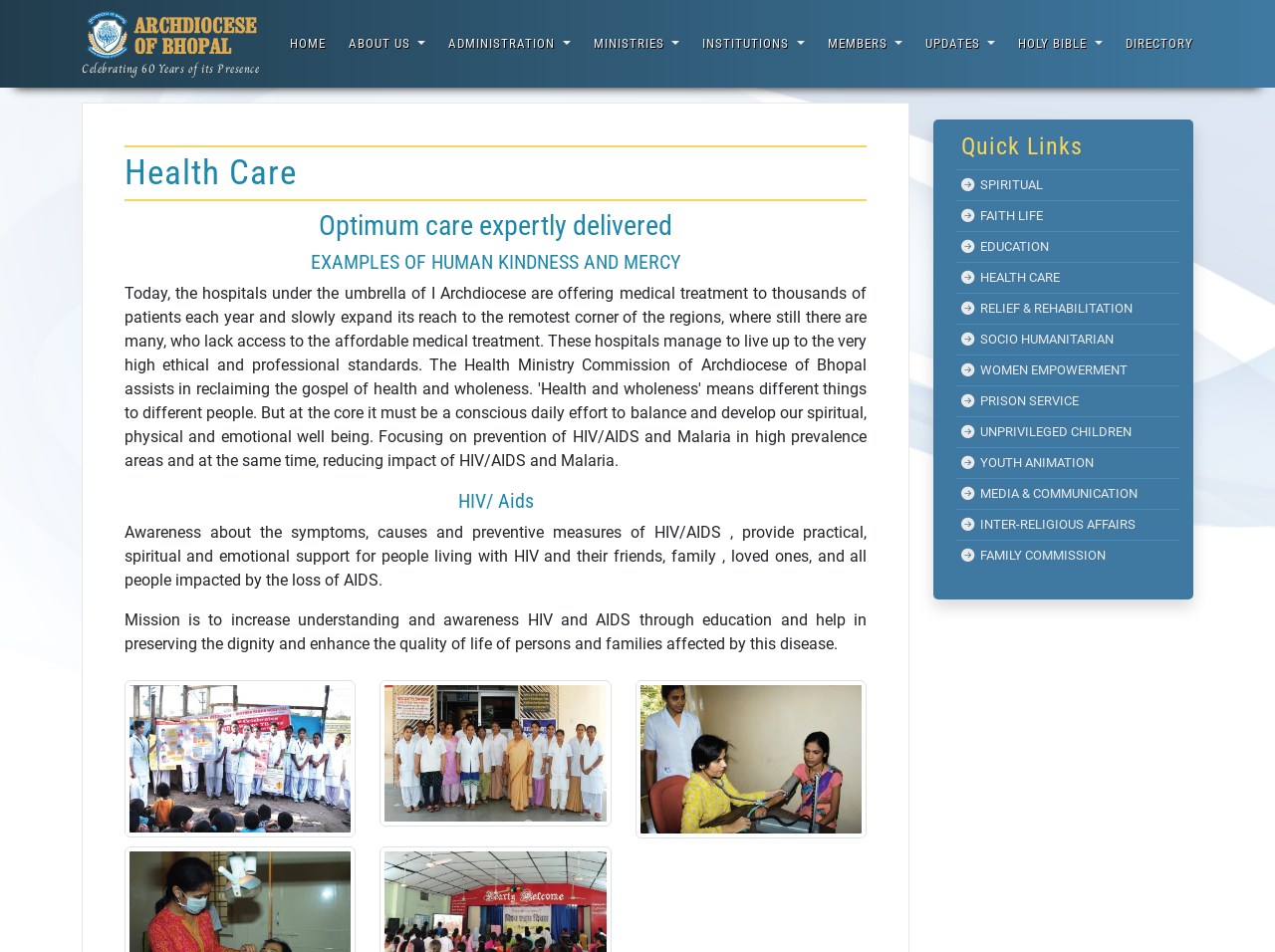Please find and report the bounding box coordinates of the element to click in order to perform the following action: "Visit the 'DIRECTORY' page". The coordinates should be expressed as four float numbers between 0 and 1, in the format [left, top, right, bottom].

[0.871, 0.027, 0.942, 0.065]